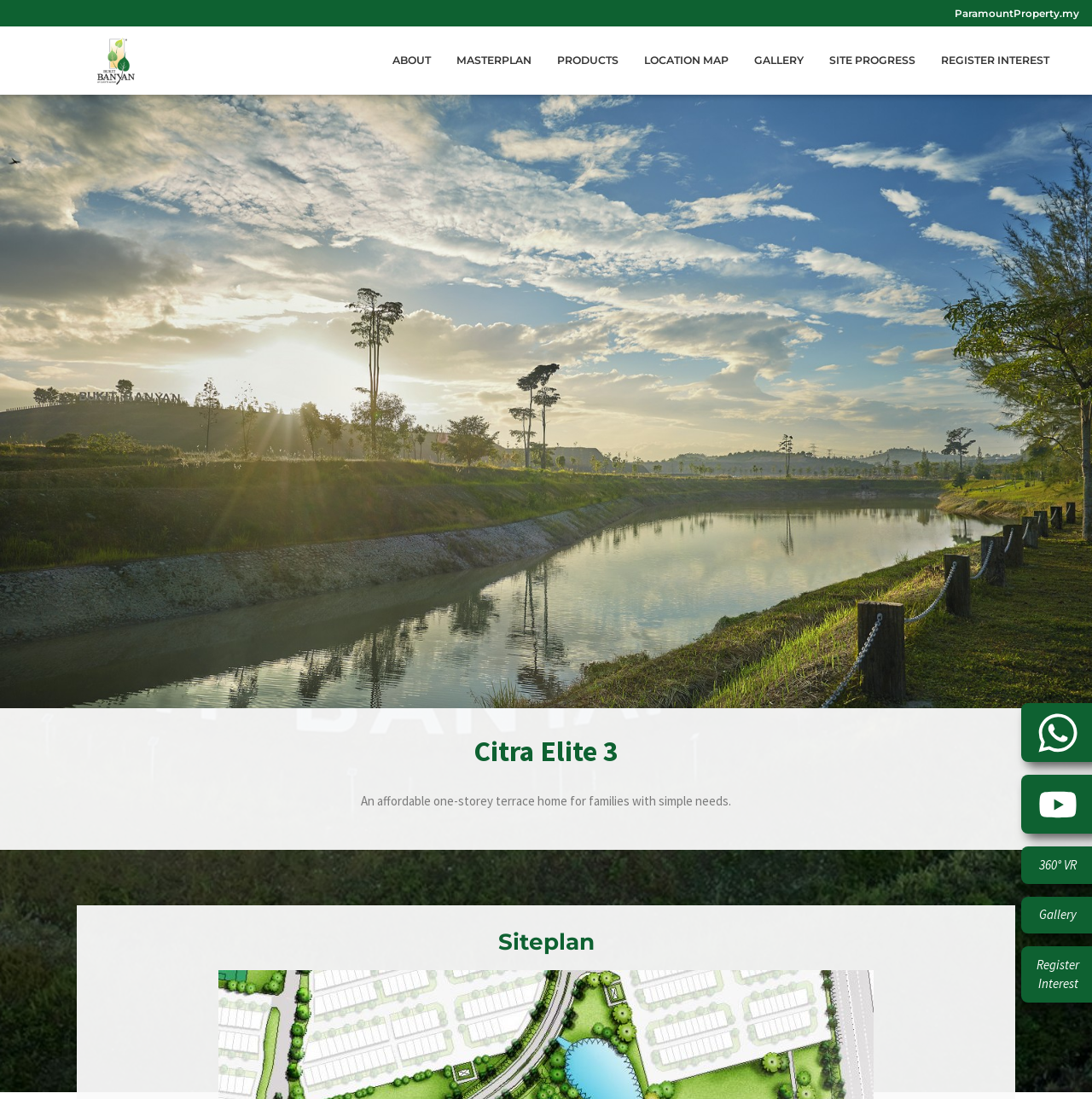Please provide the bounding box coordinates for the UI element as described: "Location Map". The coordinates must be four floats between 0 and 1, represented as [left, top, right, bottom].

[0.586, 0.043, 0.679, 0.067]